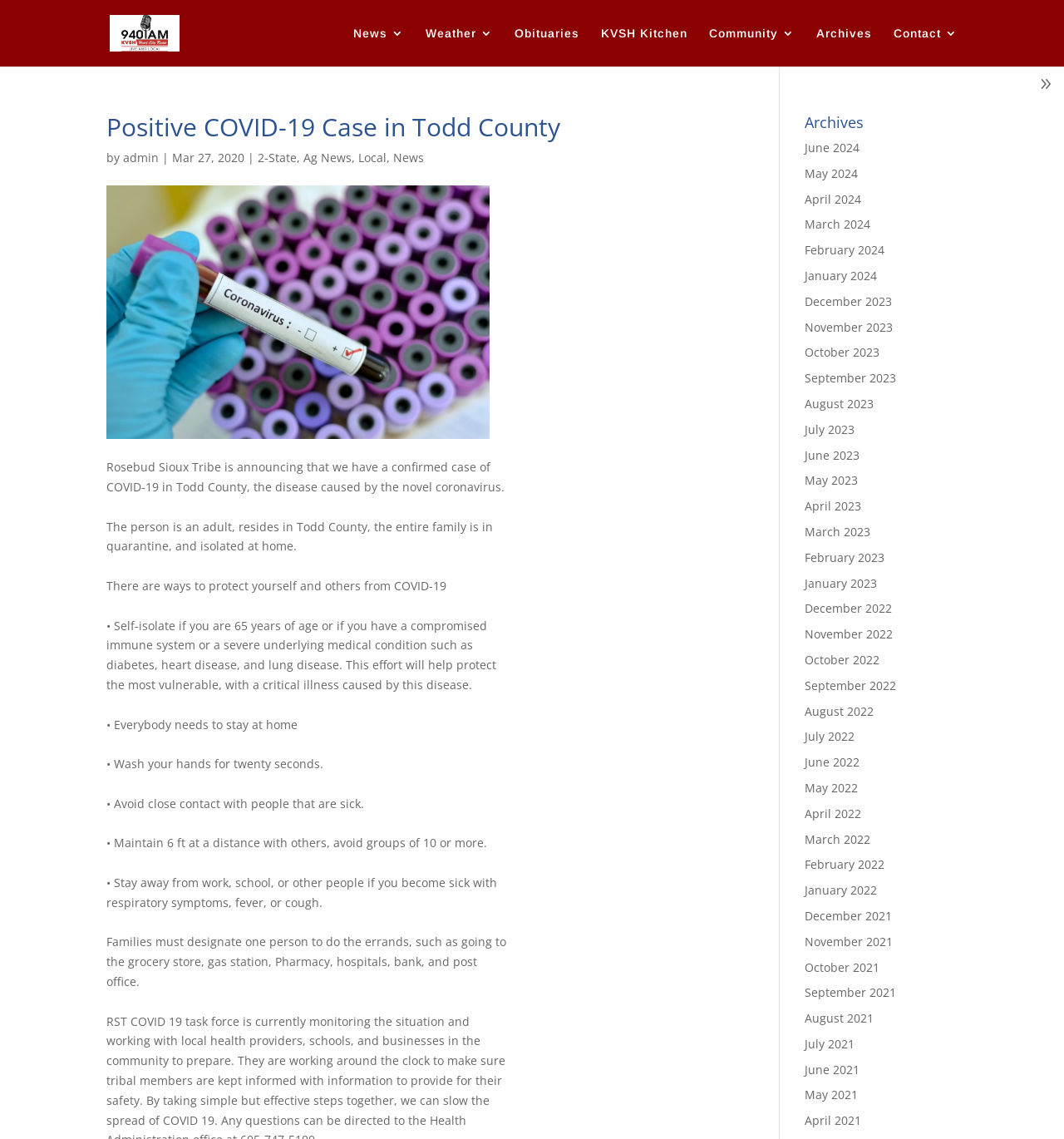Extract the bounding box coordinates for the UI element described by the text: "Obituaries". The coordinates should be in the form of [left, top, right, bottom] with values between 0 and 1.

[0.484, 0.024, 0.545, 0.058]